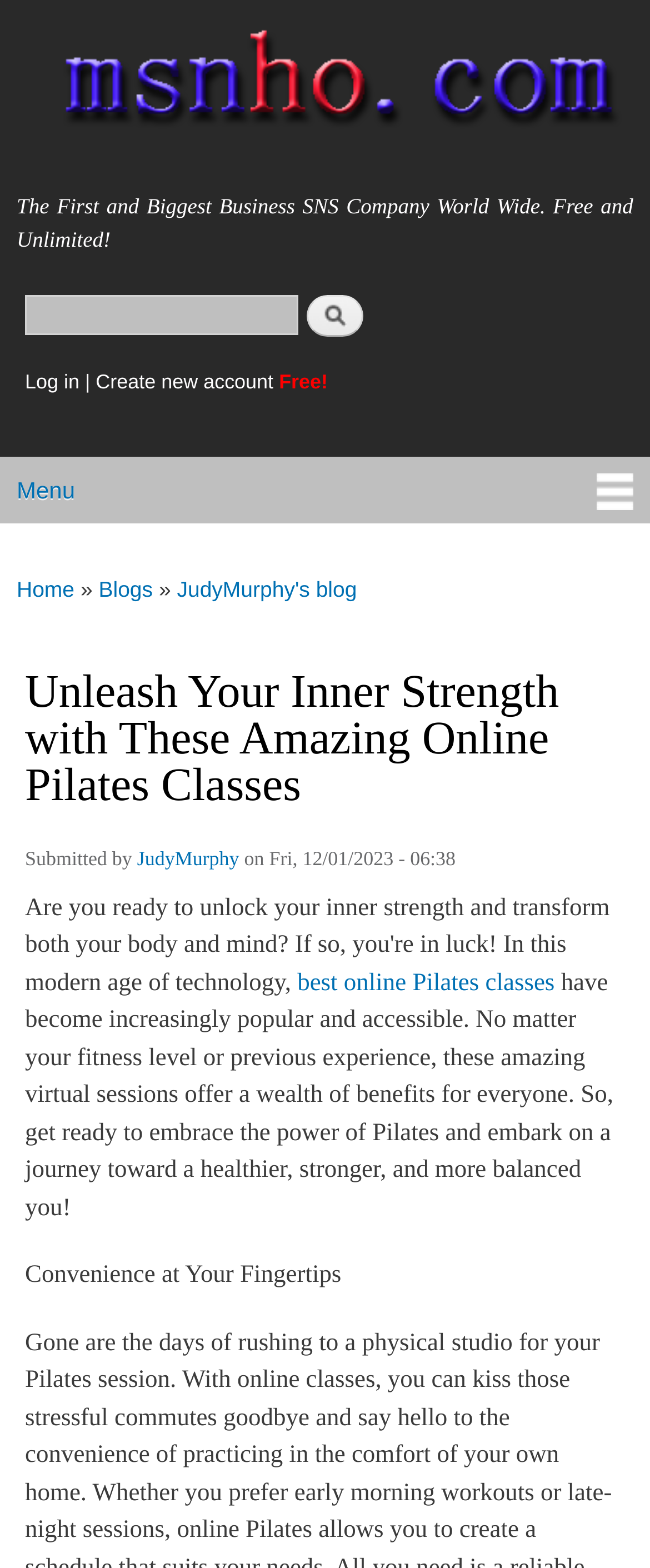Determine the bounding box coordinates of the clickable region to carry out the instruction: "Search for something".

[0.038, 0.188, 0.459, 0.214]